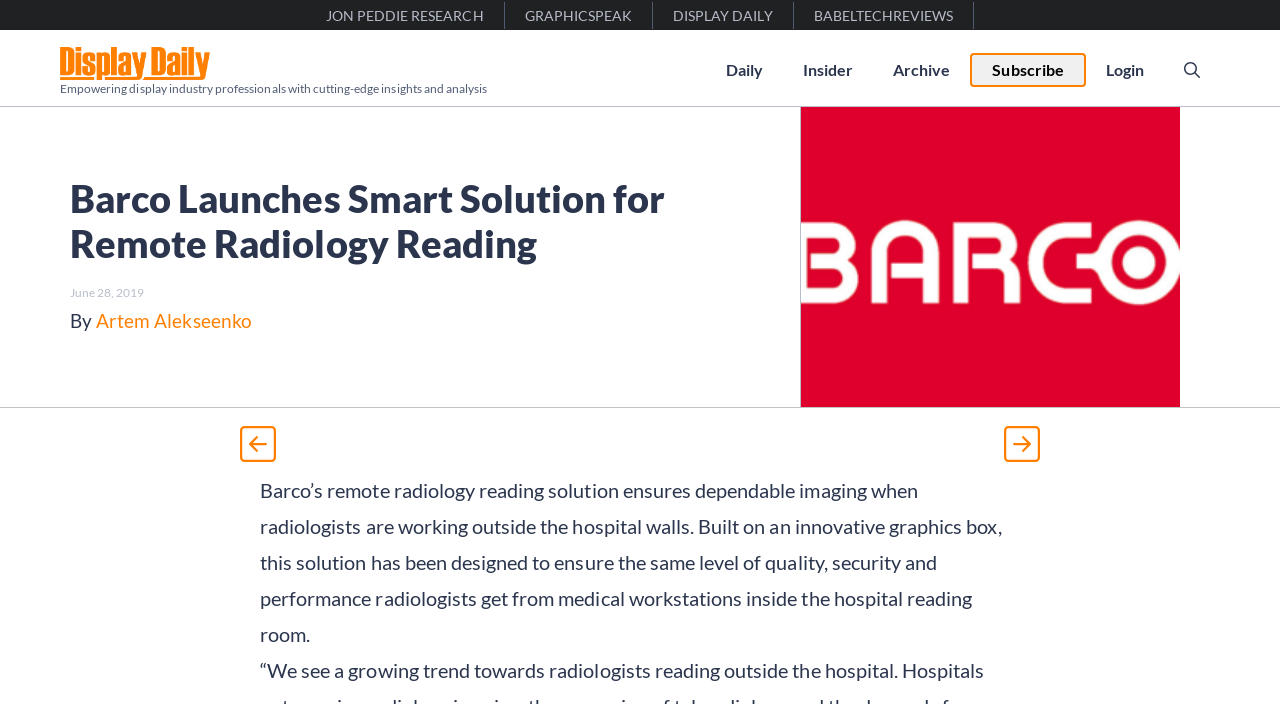Please determine the bounding box coordinates of the element's region to click in order to carry out the following instruction: "Visit Display Daily homepage". The coordinates should be four float numbers between 0 and 1, i.e., [left, top, right, bottom].

[0.047, 0.068, 0.164, 0.103]